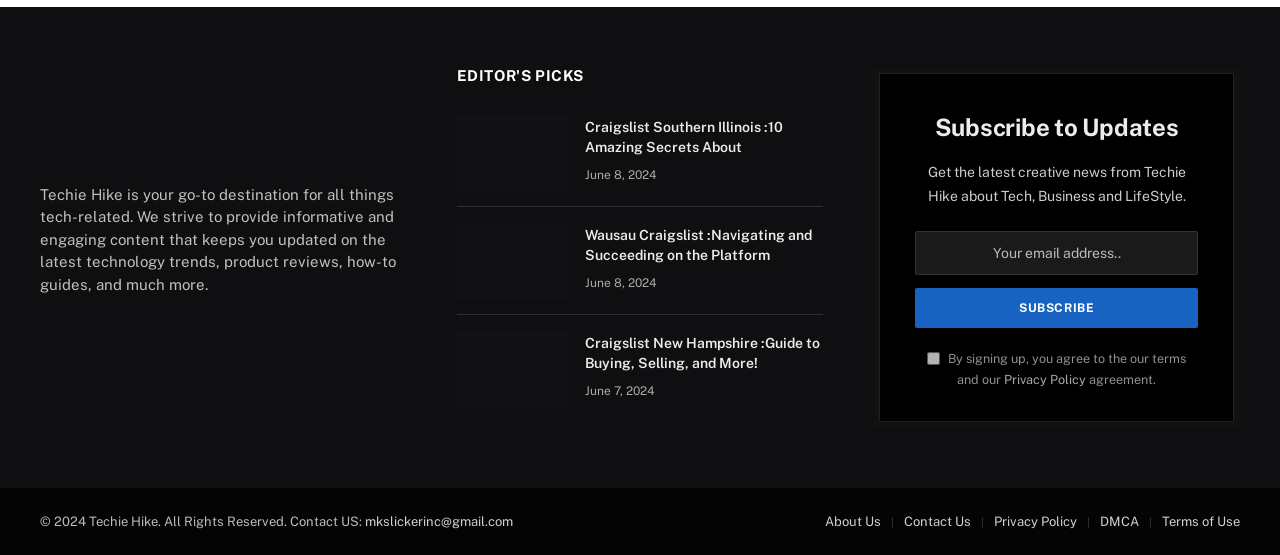What is the main topic of this website?
Answer the question with a single word or phrase derived from the image.

Tech-related content